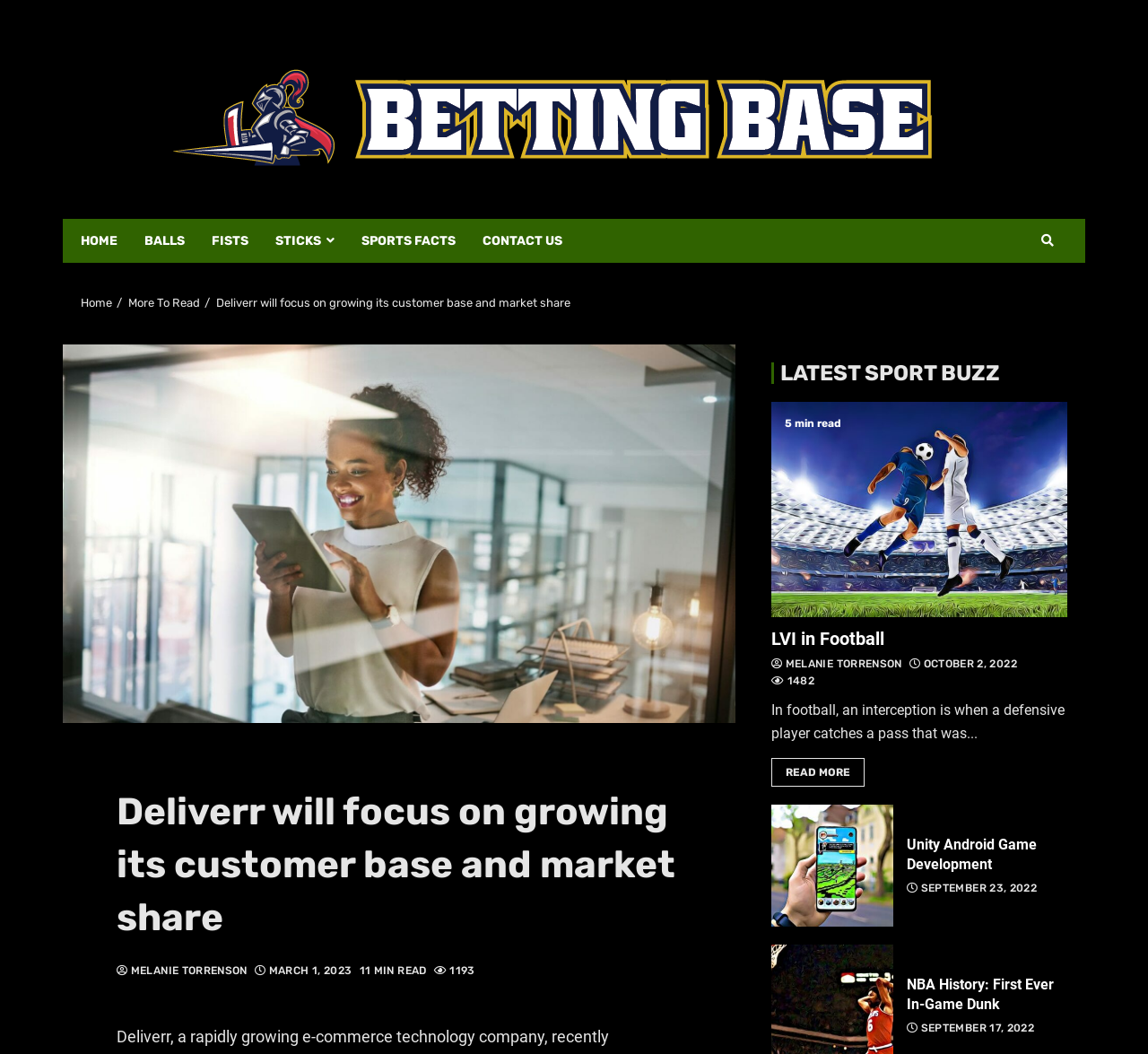Determine the bounding box coordinates for the area that should be clicked to carry out the following instruction: "Read the article 'LVI in Football'".

[0.672, 0.381, 0.93, 0.585]